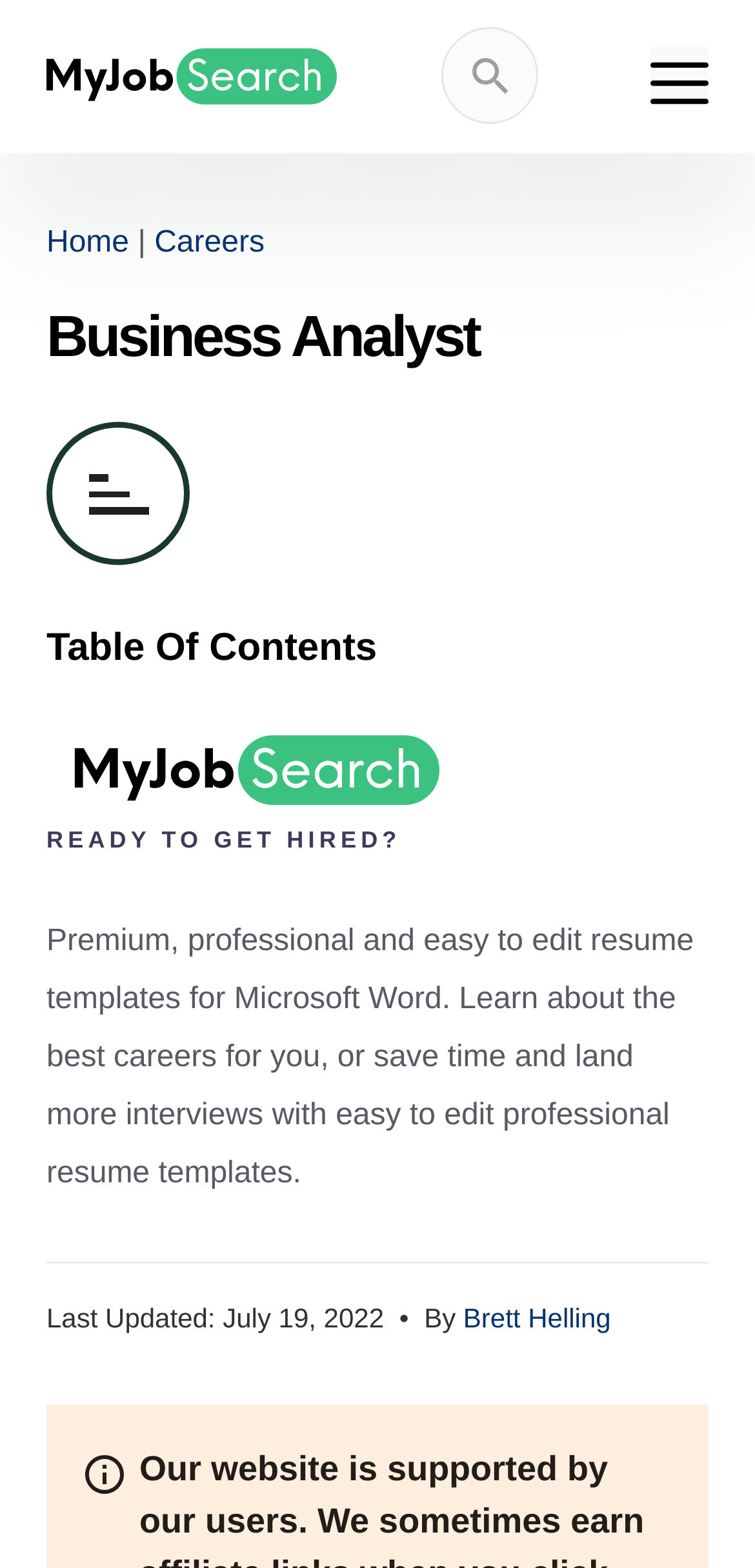Identify the bounding box of the UI component described as: "Related Jobs".

[0.062, 0.871, 0.938, 0.898]